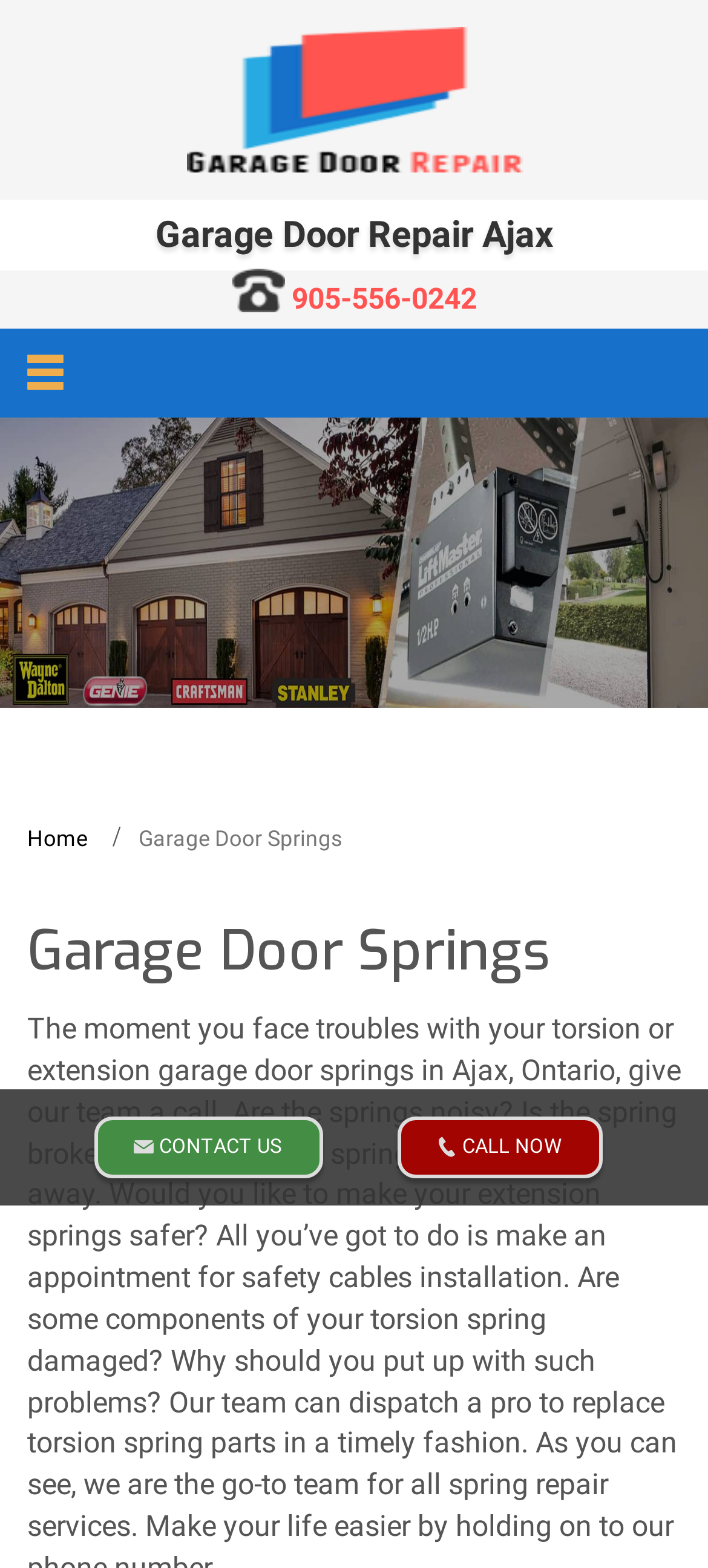Please analyze the image and provide a thorough answer to the question:
What is the name of the garage door repair service?

I found the name of the garage door repair service by looking at the link element with the text 'Ajax Garage Door Repair' which is located at the top of the page.